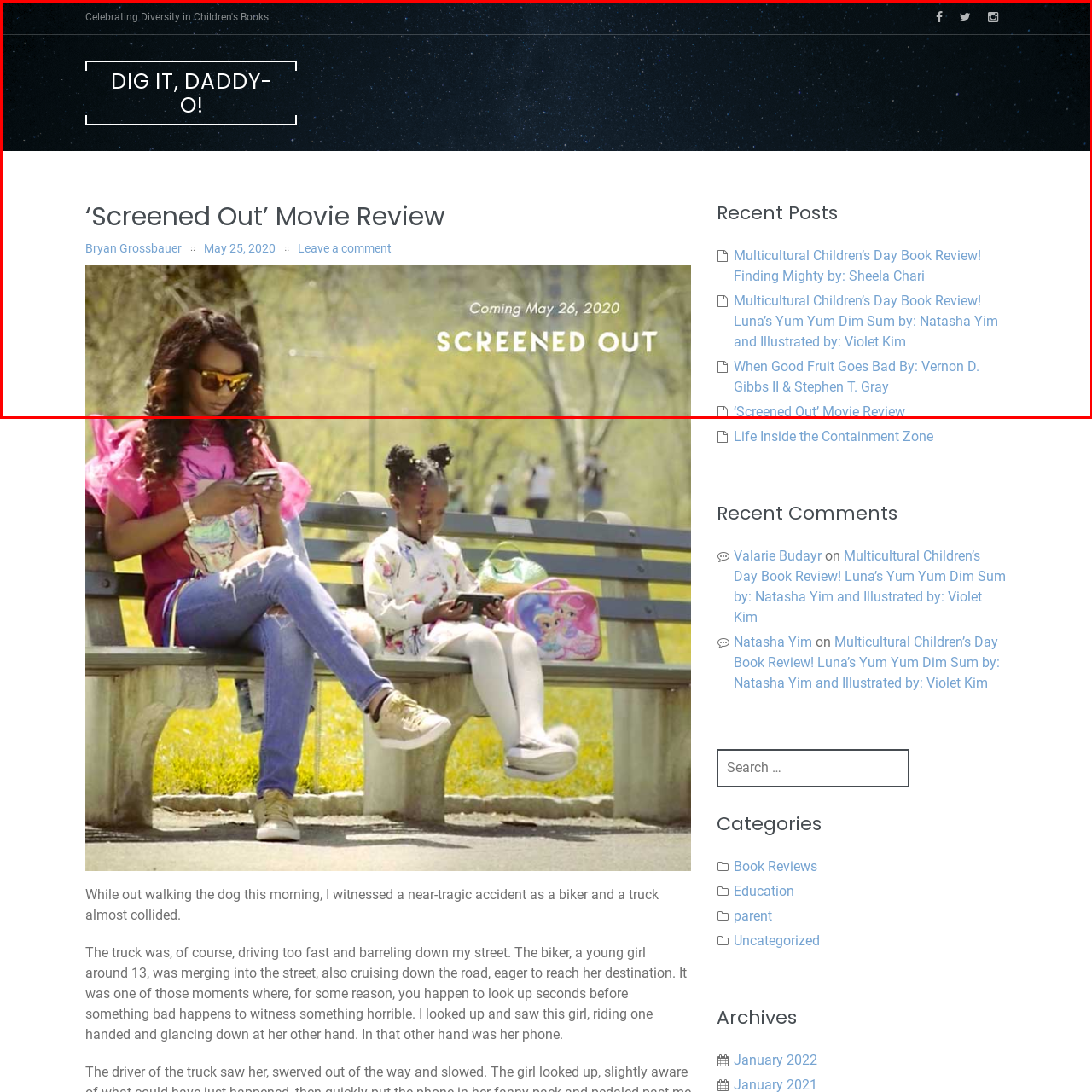Observe the image within the red bounding box carefully and provide an extensive answer to the following question using the visual cues: What is the title of the movie in the poster?

The title of the movie is prominently displayed in the center of the poster, in a bold, modern font, which captures attention and is easily readable.